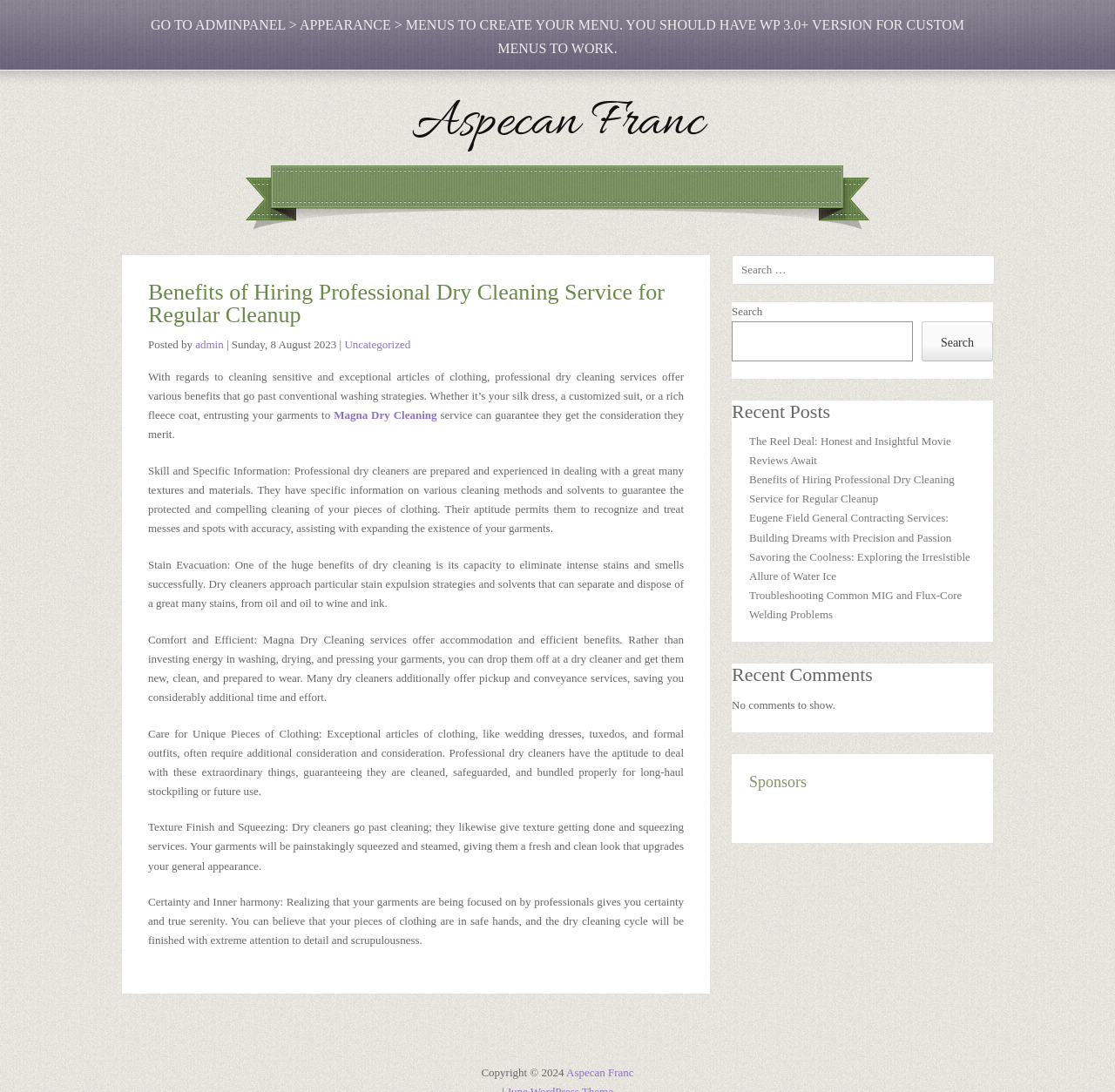What is the purpose of the search box?
Please answer the question with as much detail and depth as you can.

The search box is a feature on the webpage that allows users to search for specific content within the website. This is evident from the presence of a search box with a 'Search' button, indicating that users can input keywords or phrases to find relevant information on the website.